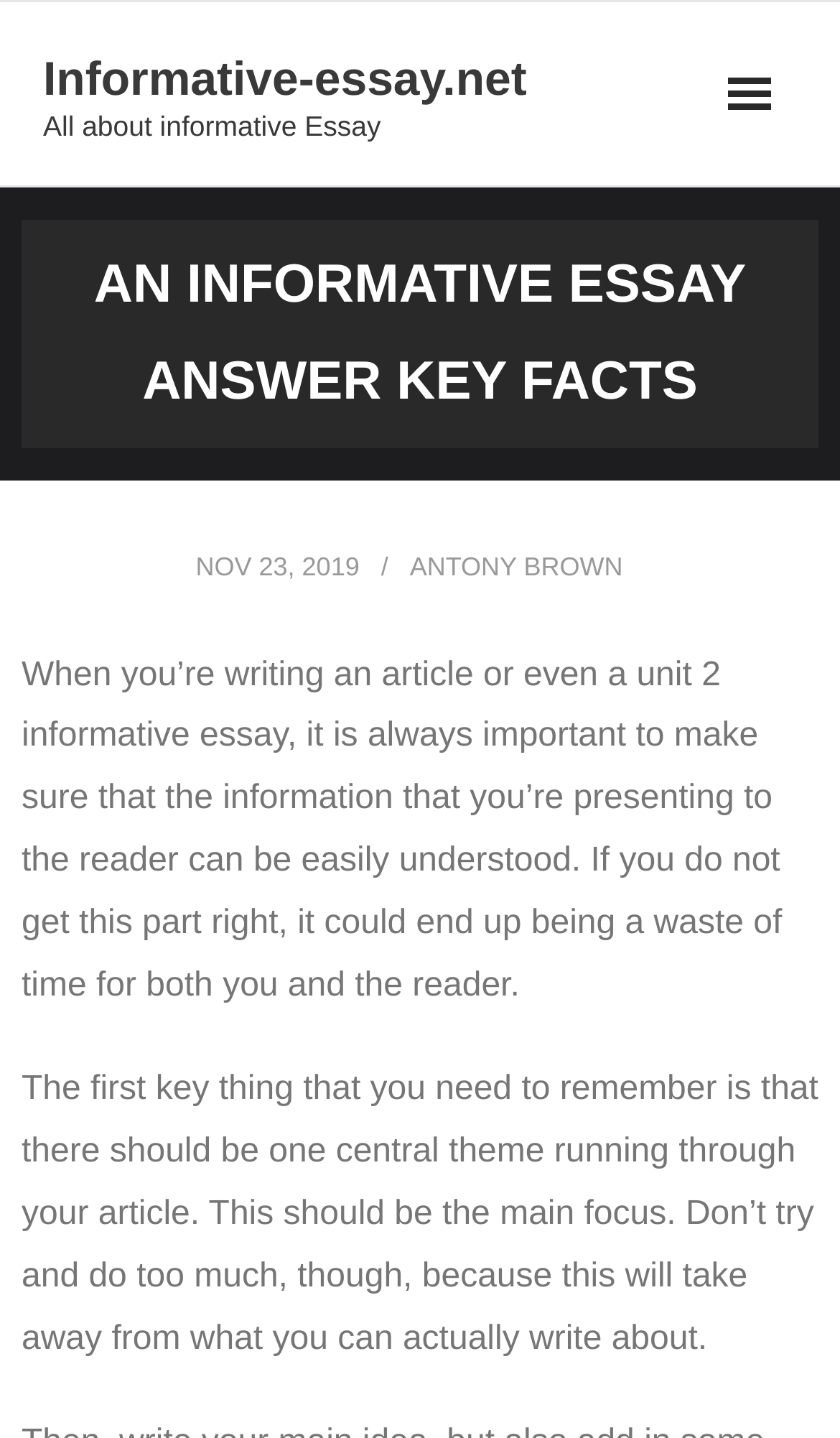Provide a short, one-word or phrase answer to the question below:
What should be avoided when writing an informative essay?

Doing too much